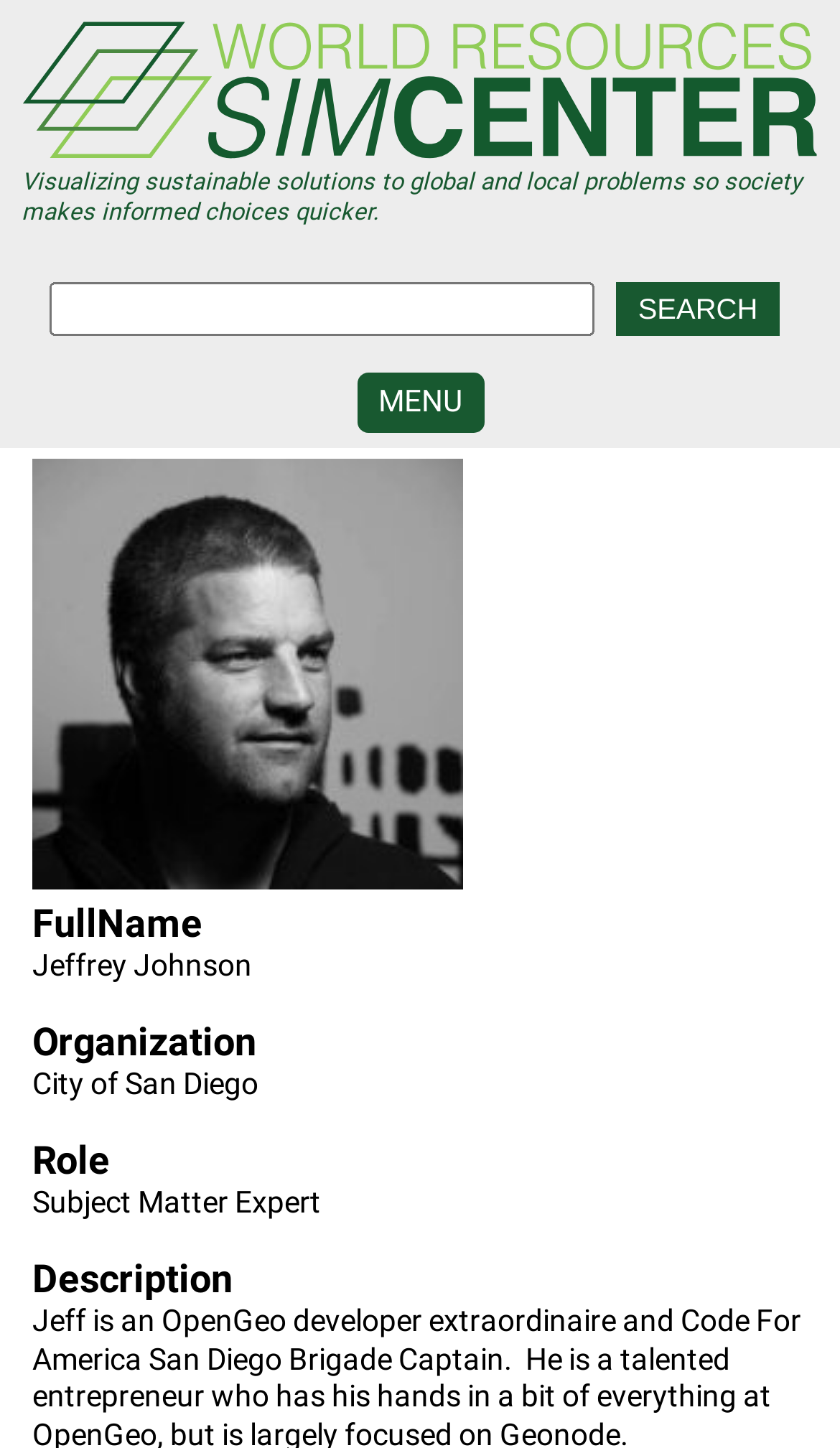Please identify the bounding box coordinates of the element I need to click to follow this instruction: "view Jeff's profile".

[0.038, 0.655, 0.3, 0.678]